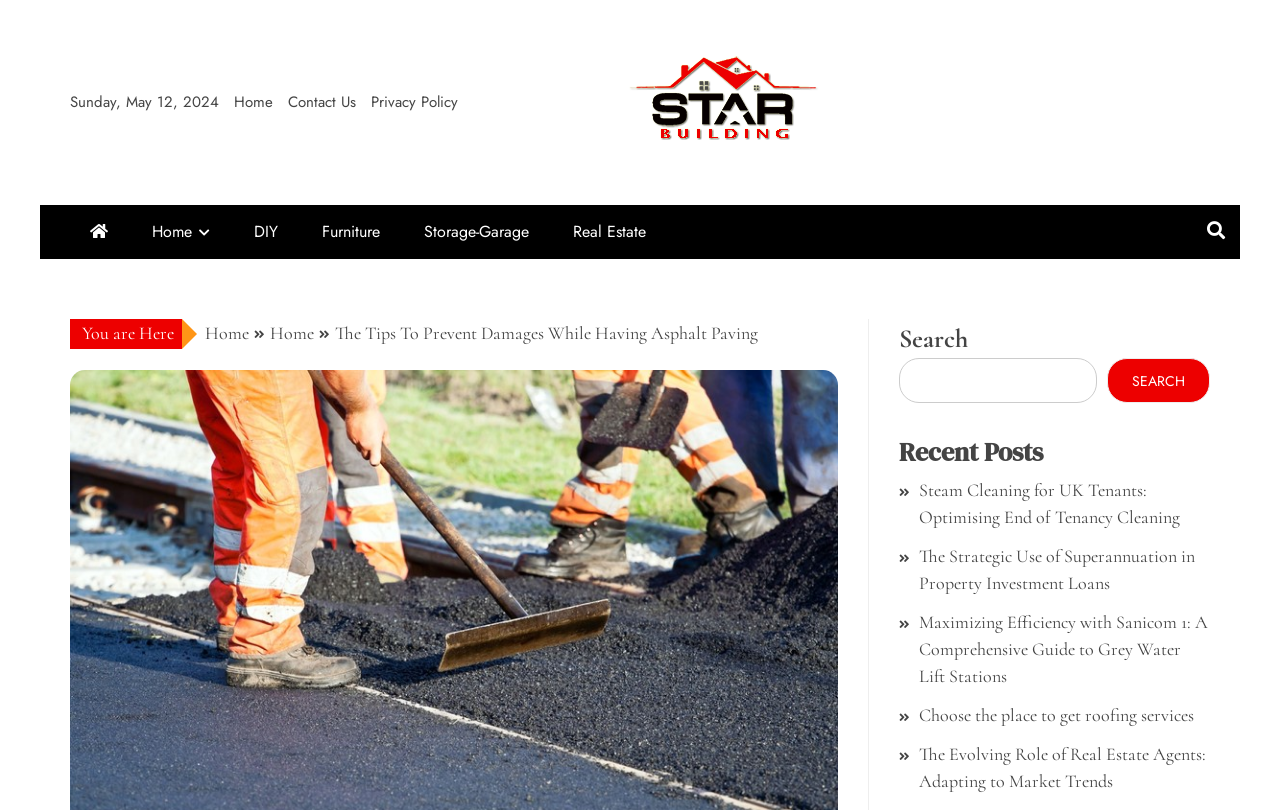Using the format (top-left x, top-left y, bottom-right x, bottom-right y), provide the bounding box coordinates for the described UI element. All values should be floating point numbers between 0 and 1: Home

[0.183, 0.113, 0.213, 0.14]